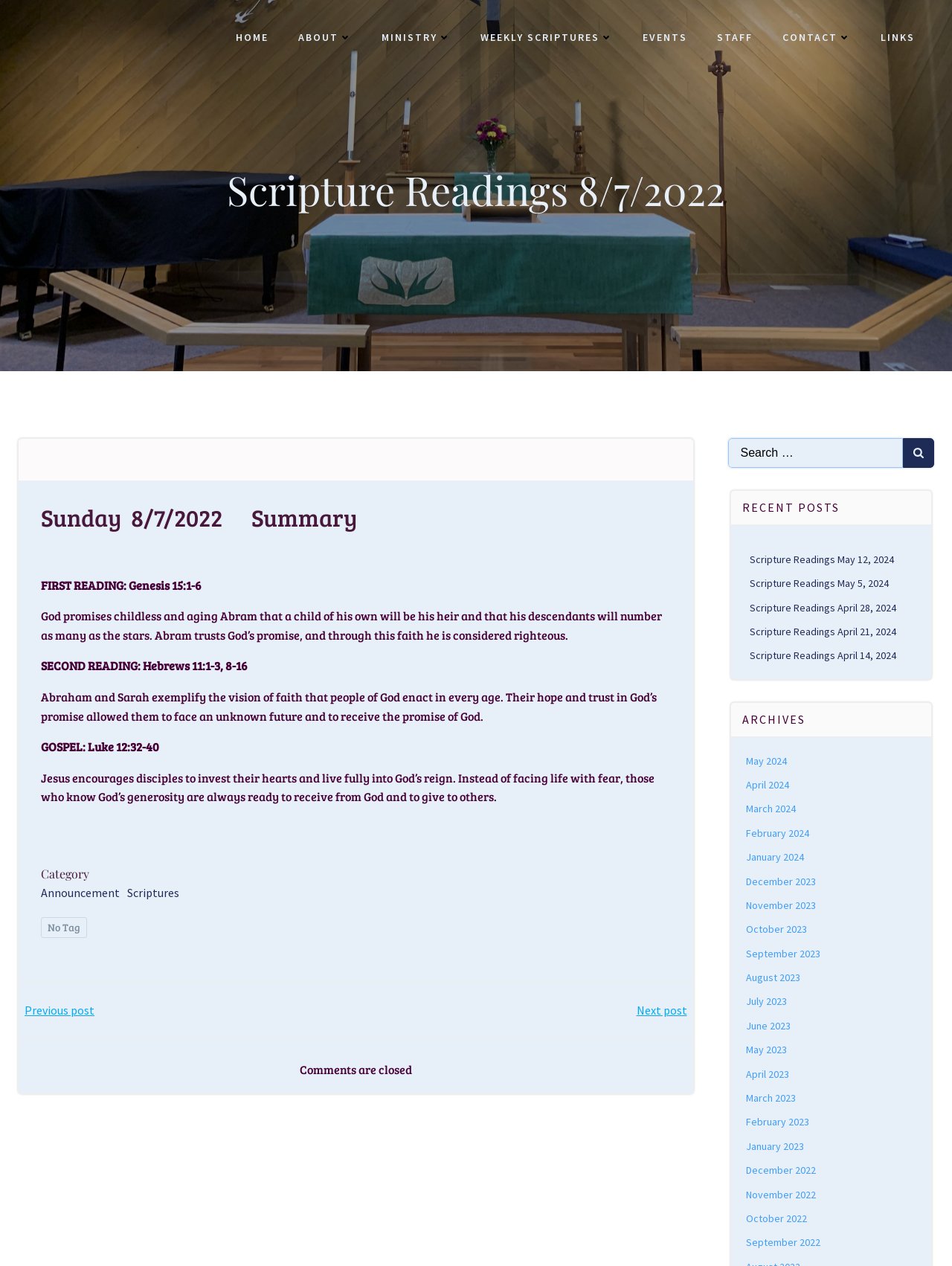Please examine the image and answer the question with a detailed explanation:
What is the date of the scripture readings?

The date of the scripture readings can be found in the heading 'Scripture Readings 8/7/2022' at the top of the webpage.